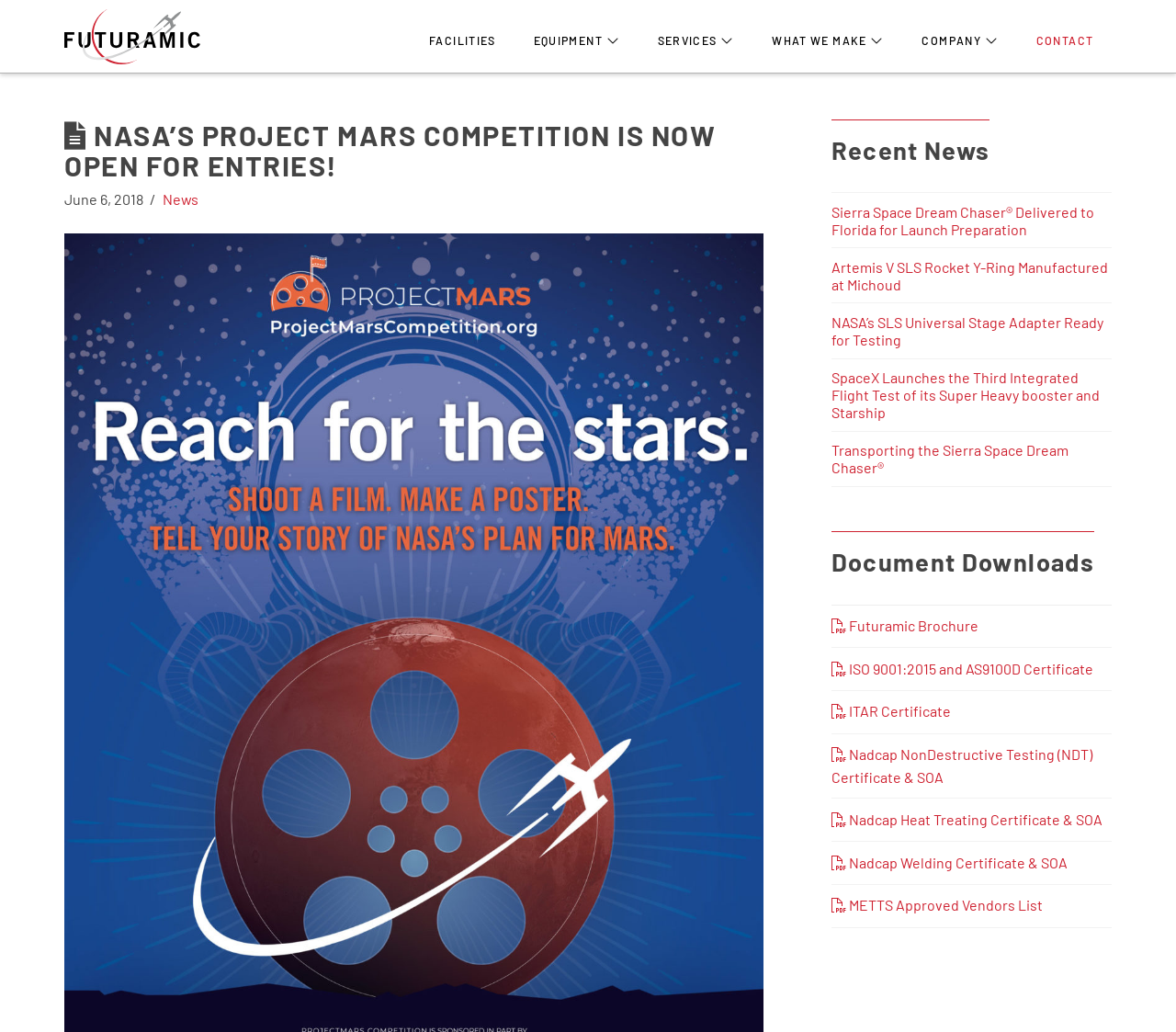Determine the bounding box coordinates of the clickable element to complete this instruction: "Click the CONTACT link". Provide the coordinates in the format of four float numbers between 0 and 1, [left, top, right, bottom].

[0.871, 0.021, 0.939, 0.058]